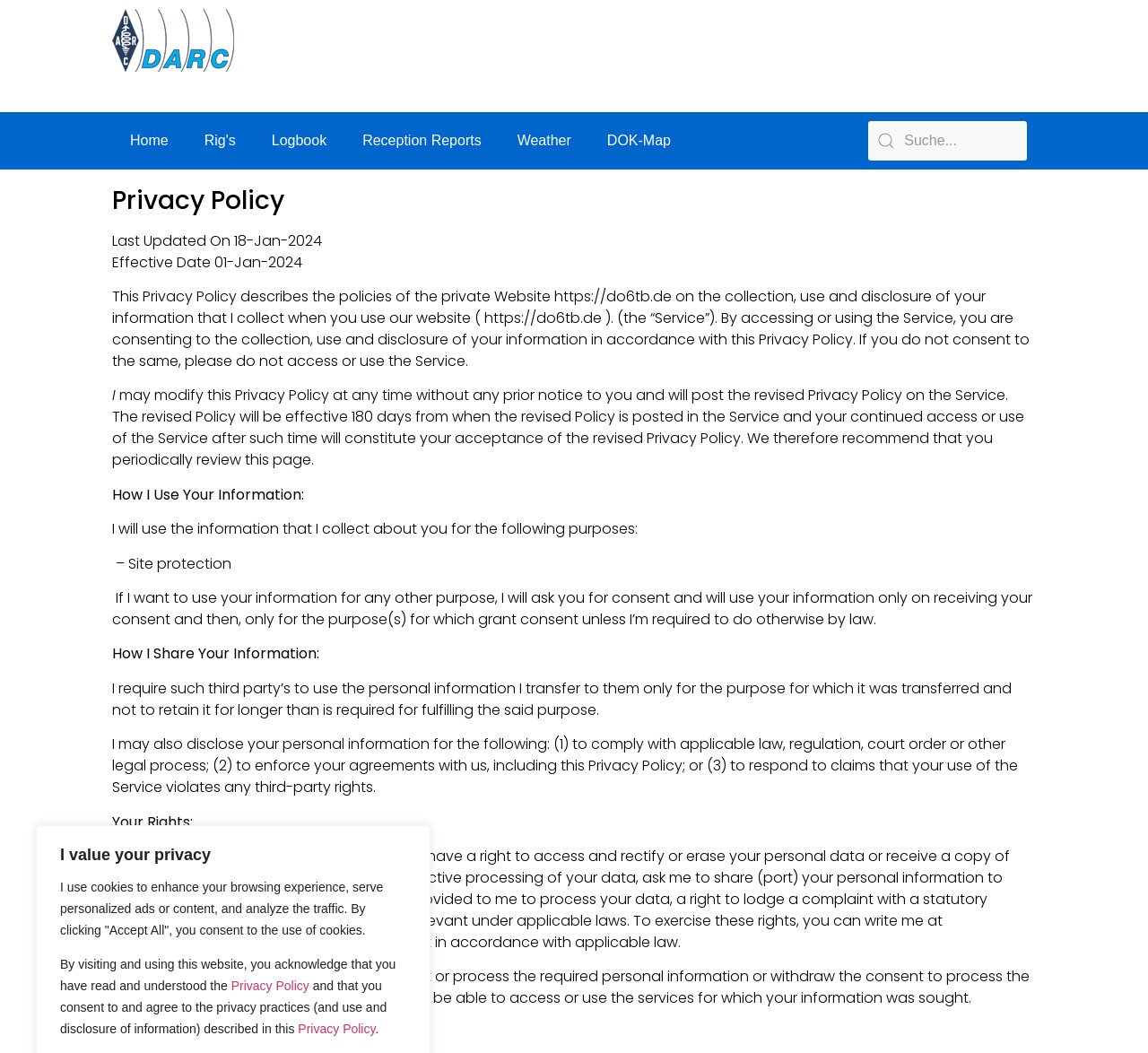Can users withdraw their consent to process their data?
Ensure your answer is thorough and detailed.

According to the webpage content, users have the right to withdraw their consent to process their data. This is mentioned in the section 'Your Rights' where it is stated that users can withdraw their consent to process their data.